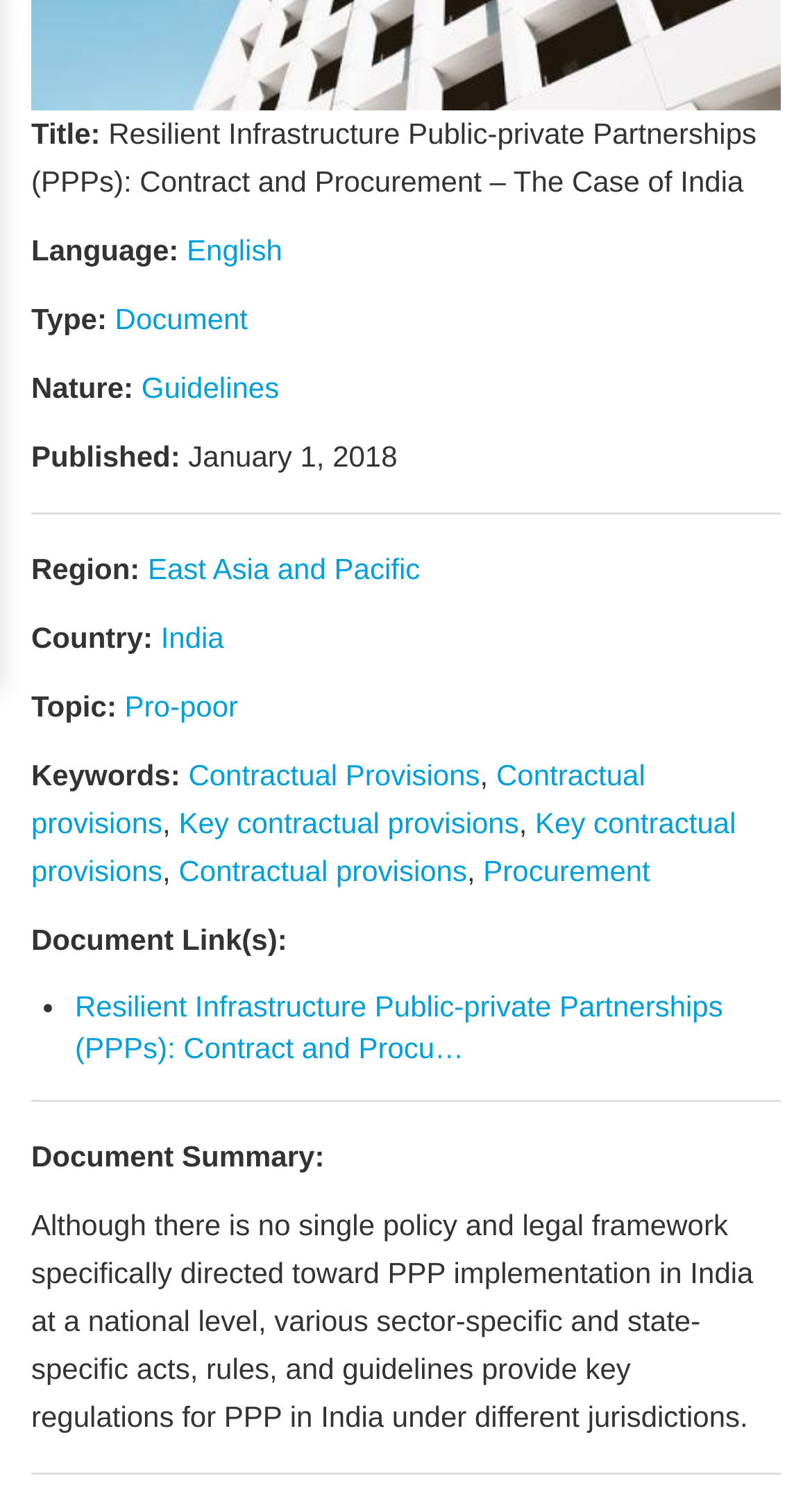Extract the bounding box coordinates of the UI element described by: "Pro-poor". The coordinates should include four float numbers ranging from 0 to 1, e.g., [left, top, right, bottom].

[0.153, 0.462, 0.293, 0.485]